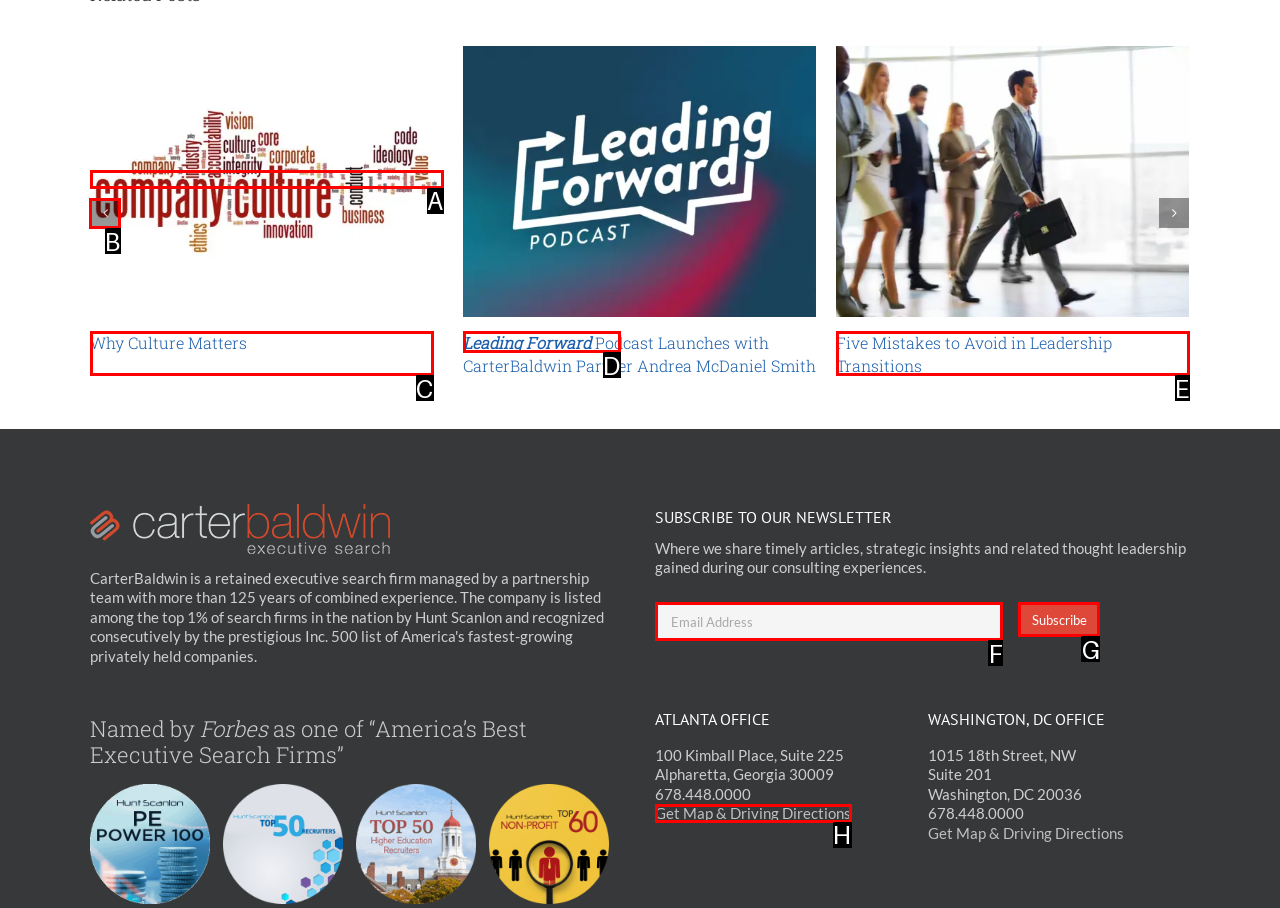Identify the letter of the correct UI element to fulfill the task: Click on the 'Previous' button from the given options in the screenshot.

B